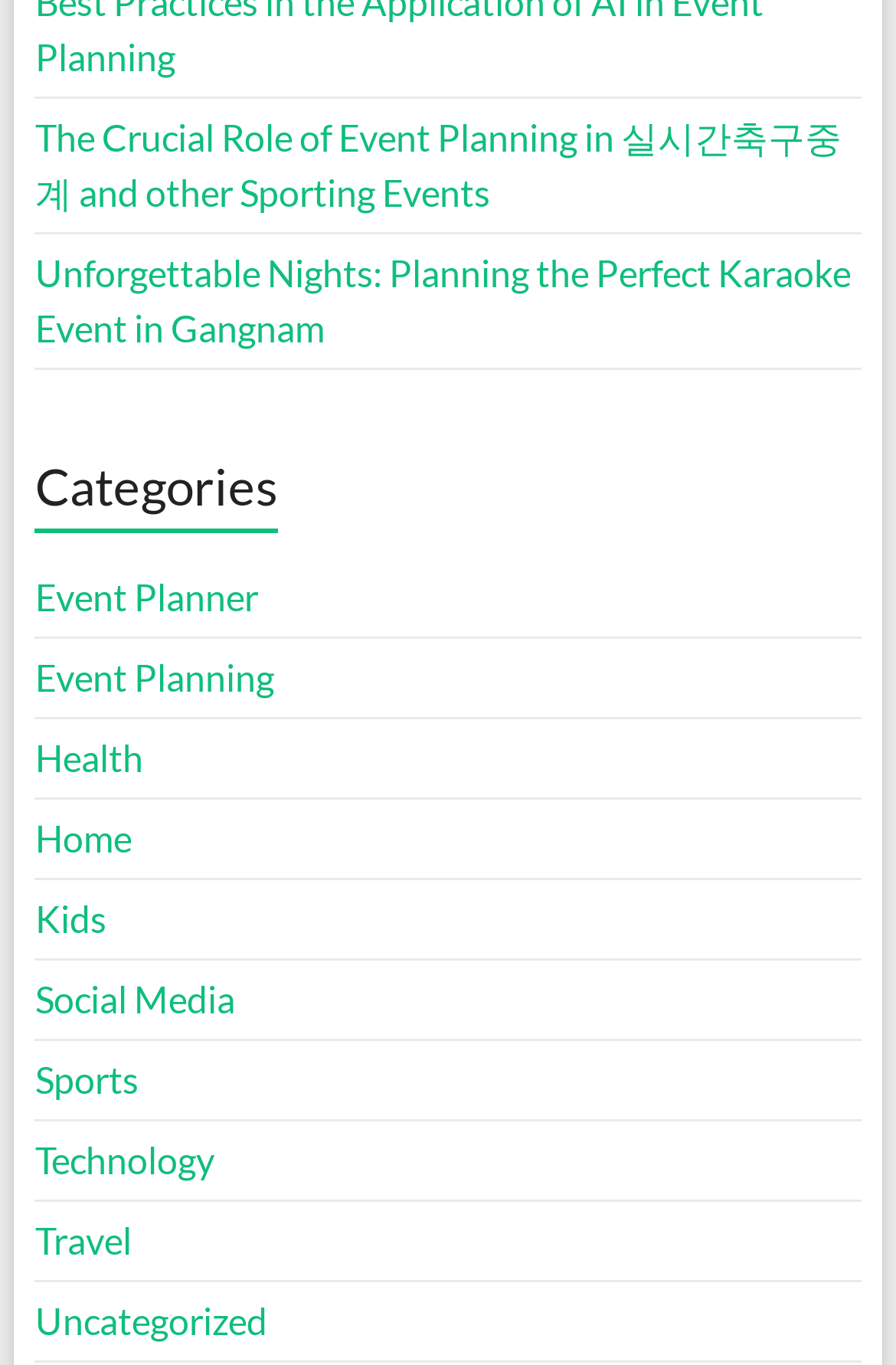Please find the bounding box coordinates of the section that needs to be clicked to achieve this instruction: "Browse 'Travel' category".

[0.039, 0.893, 0.147, 0.925]